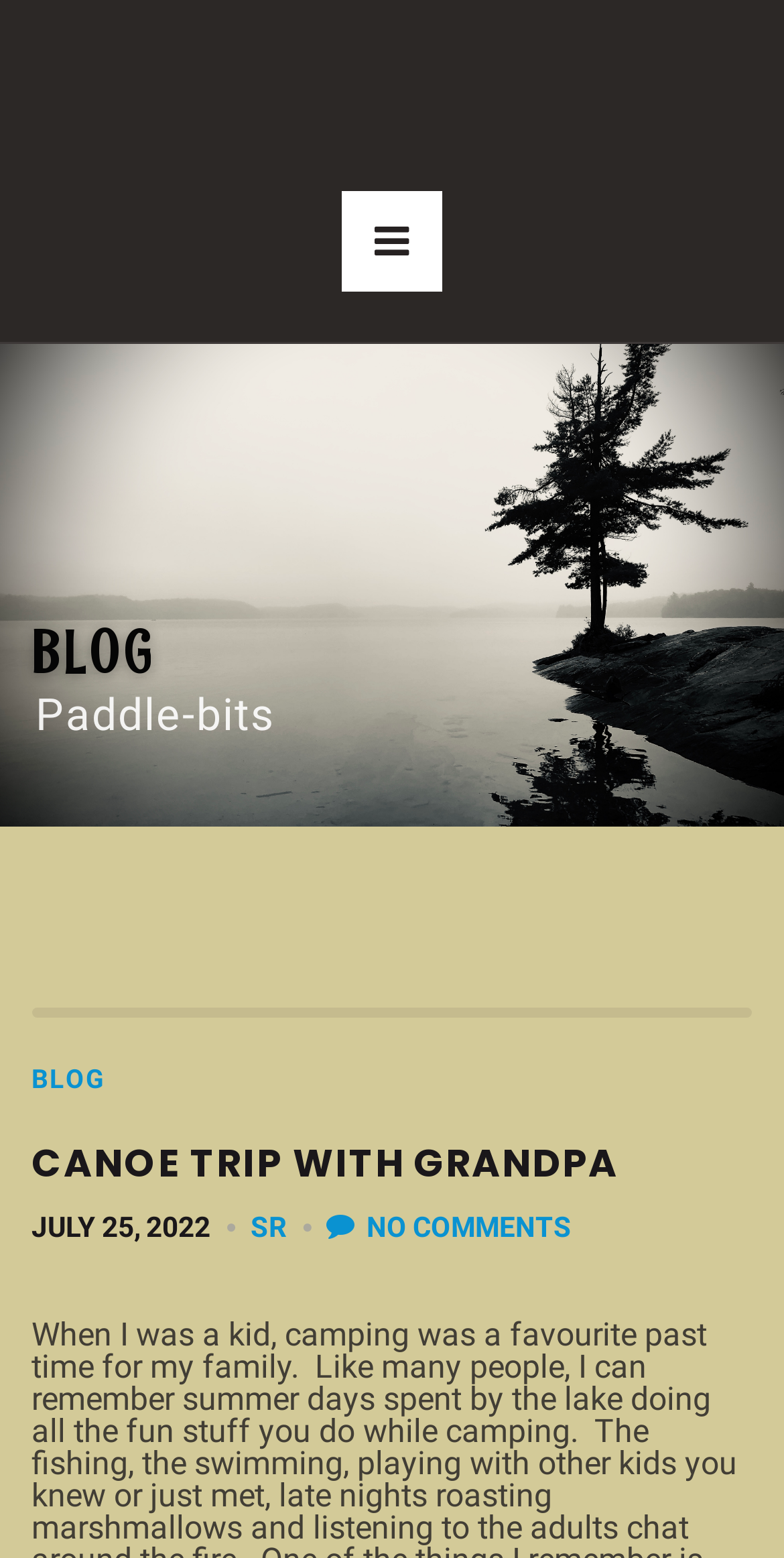How many comments does the blog post have?
Answer the question using a single word or phrase, according to the image.

NO COMMENTS